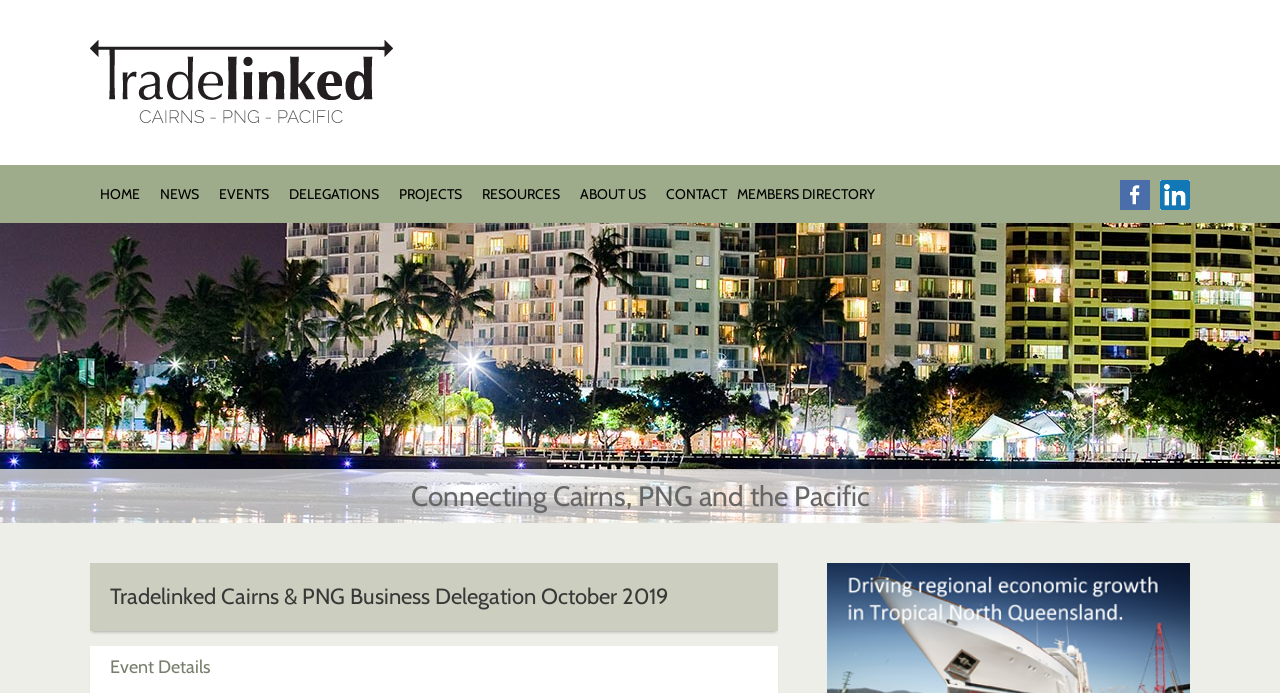Specify the bounding box coordinates of the element's region that should be clicked to achieve the following instruction: "View EVENT details". The bounding box coordinates consist of four float numbers between 0 and 1, in the format [left, top, right, bottom].

[0.171, 0.267, 0.21, 0.293]